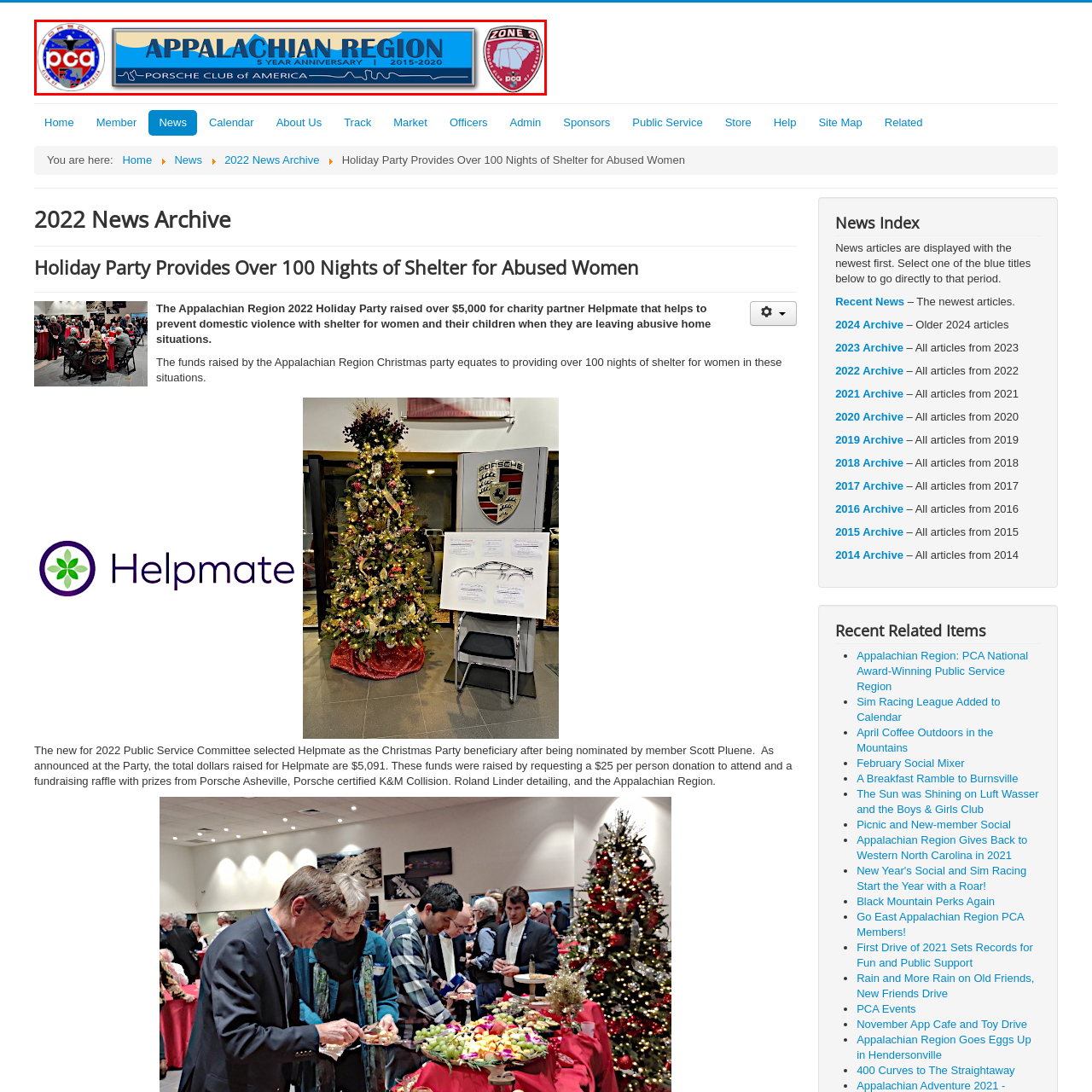Focus on the section within the red boundary and provide a detailed description.

The image is a celebratory banner representing the Appalachian Region of the Porsche Club of America, highlighting a significant milestone: the 5-year anniversary from 2015 to 2020. At the center, the text “APPALACHIAN REGION” is prominently displayed in bold blue letters, sitting above the phrase “5 YEAR ANNIVERSARY.” Underneath, the logo of the Porsche Club of America can be seen, emphasizing its affiliation. On the left side, a round emblem with the “PCA” acronym is featured, while on the right, there is a distinct badge indicating the zone association. This banner conveys a sense of pride and community among Porsche enthusiasts in the Appalachian area, marking their collective achievements over half a decade.